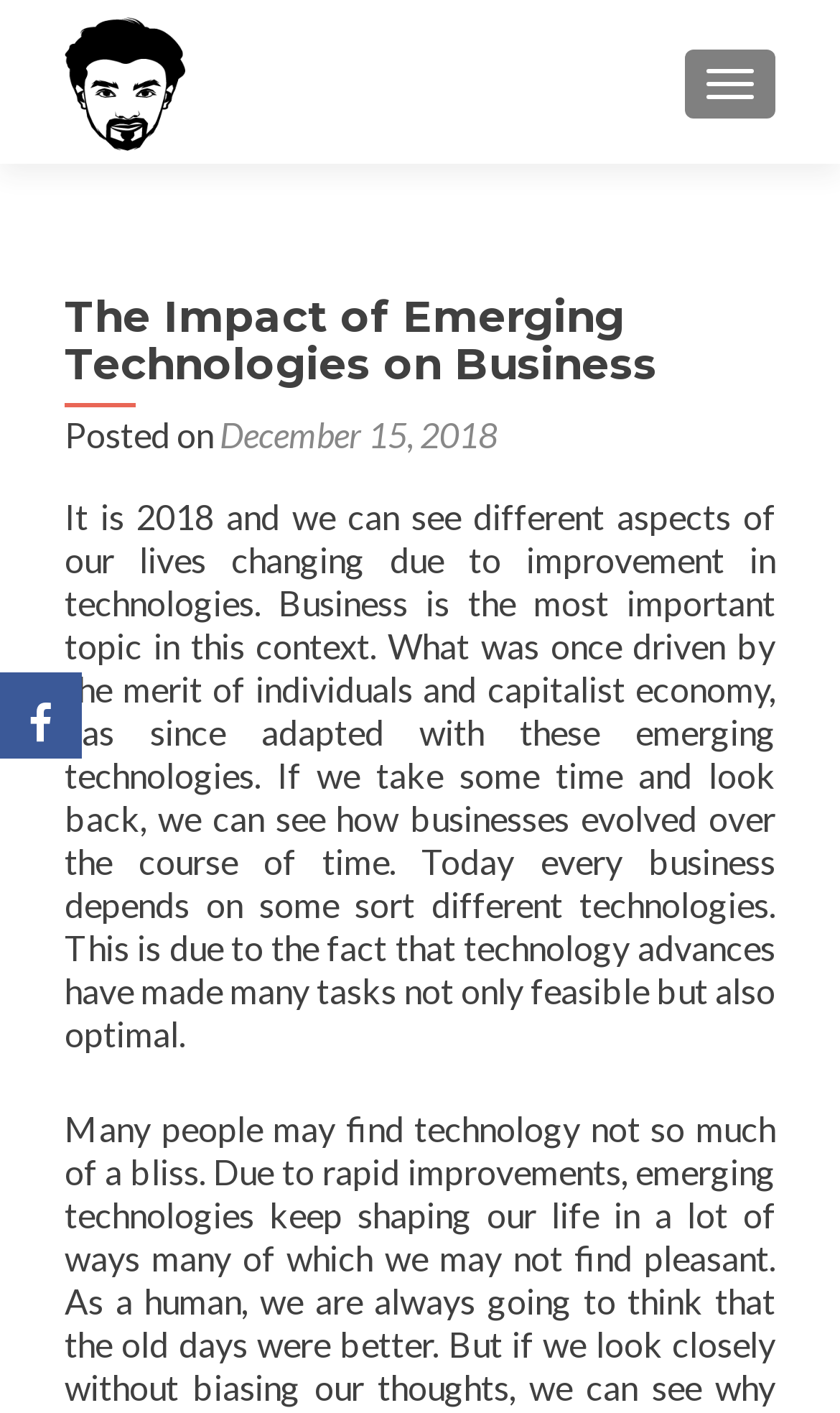What is the main topic of the article?
Using the image as a reference, give a one-word or short phrase answer.

Emerging technologies on business